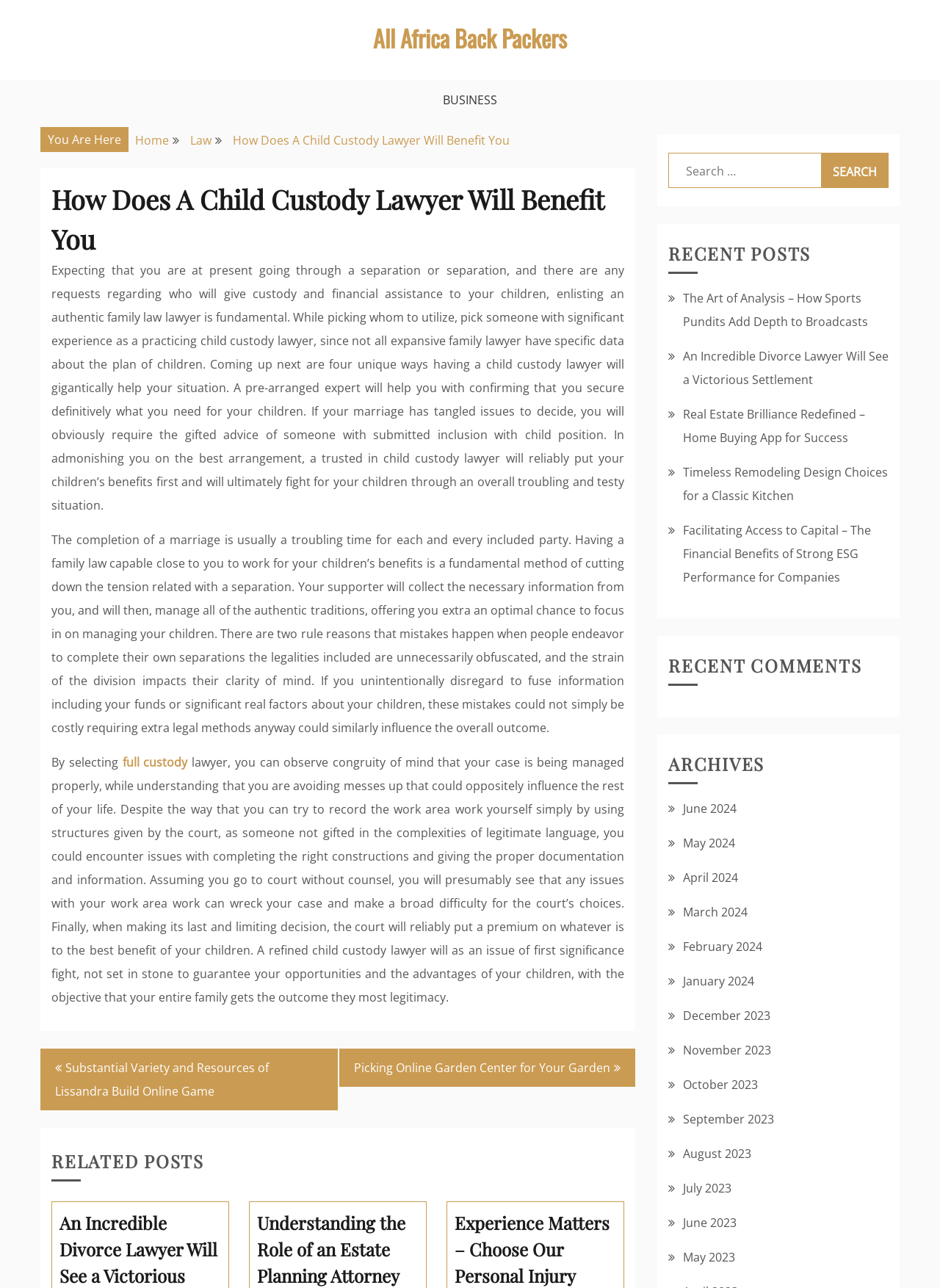Use a single word or phrase to answer the question: 
What is the main topic of this webpage?

Child Custody Lawyer